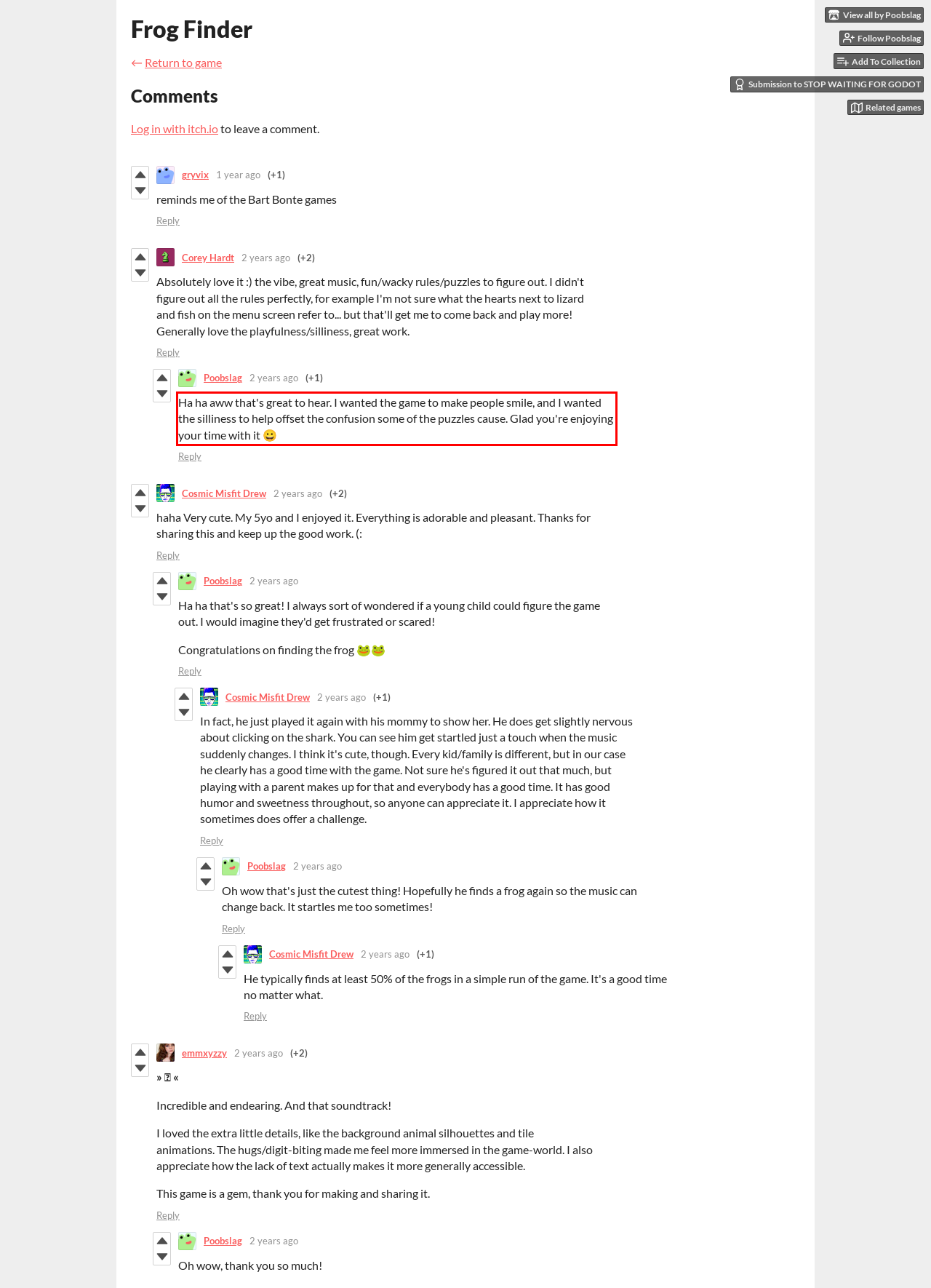Please analyze the screenshot of a webpage and extract the text content within the red bounding box using OCR.

Ha ha aww that's great to hear. I wanted the game to make people smile, and I wanted the silliness to help offset the confusion some of the puzzles cause. Glad you're enjoying your time with it 😀